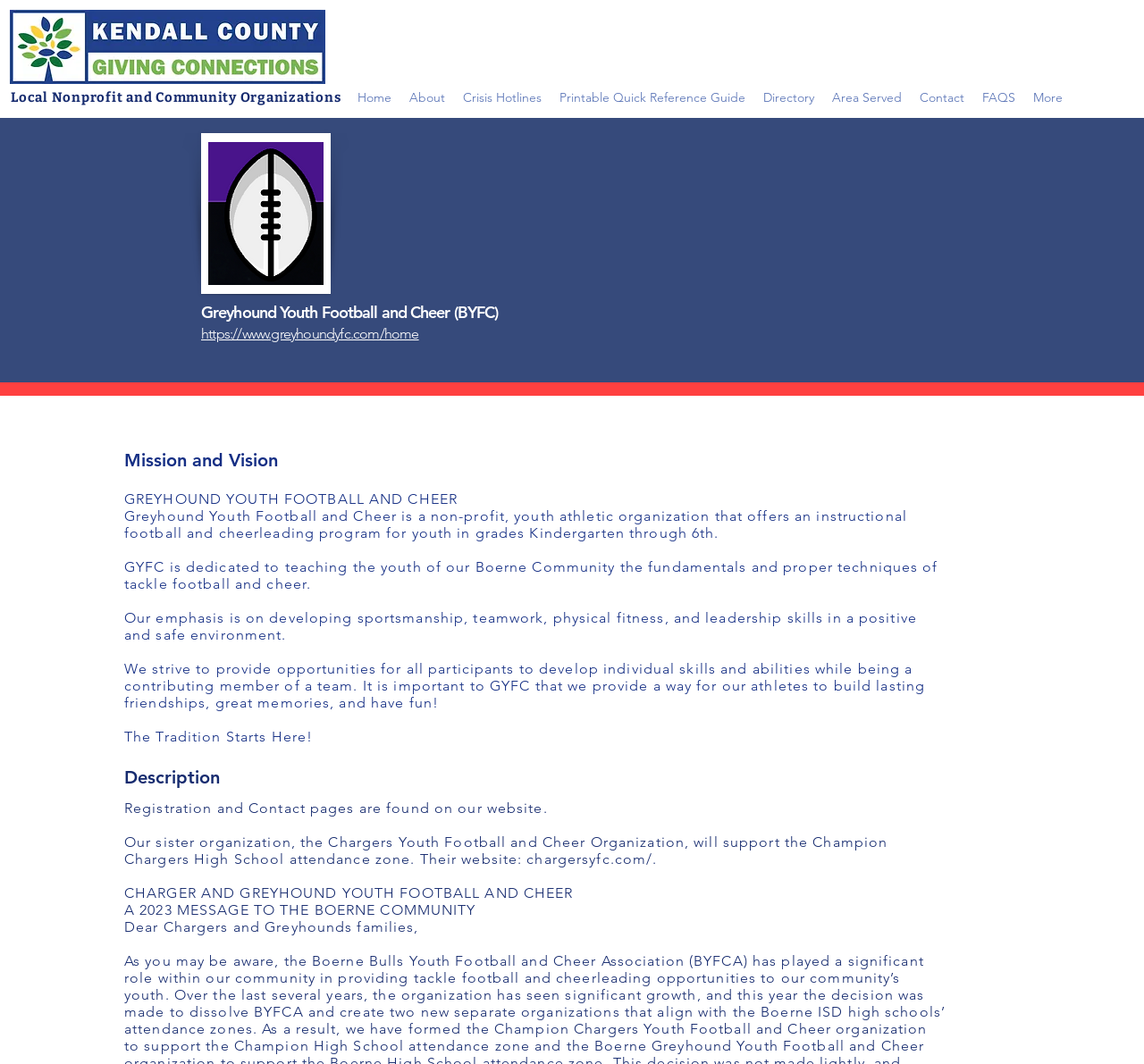Find the bounding box coordinates of the area to click in order to follow the instruction: "Open the Crisis Hotlines page".

[0.397, 0.079, 0.481, 0.104]